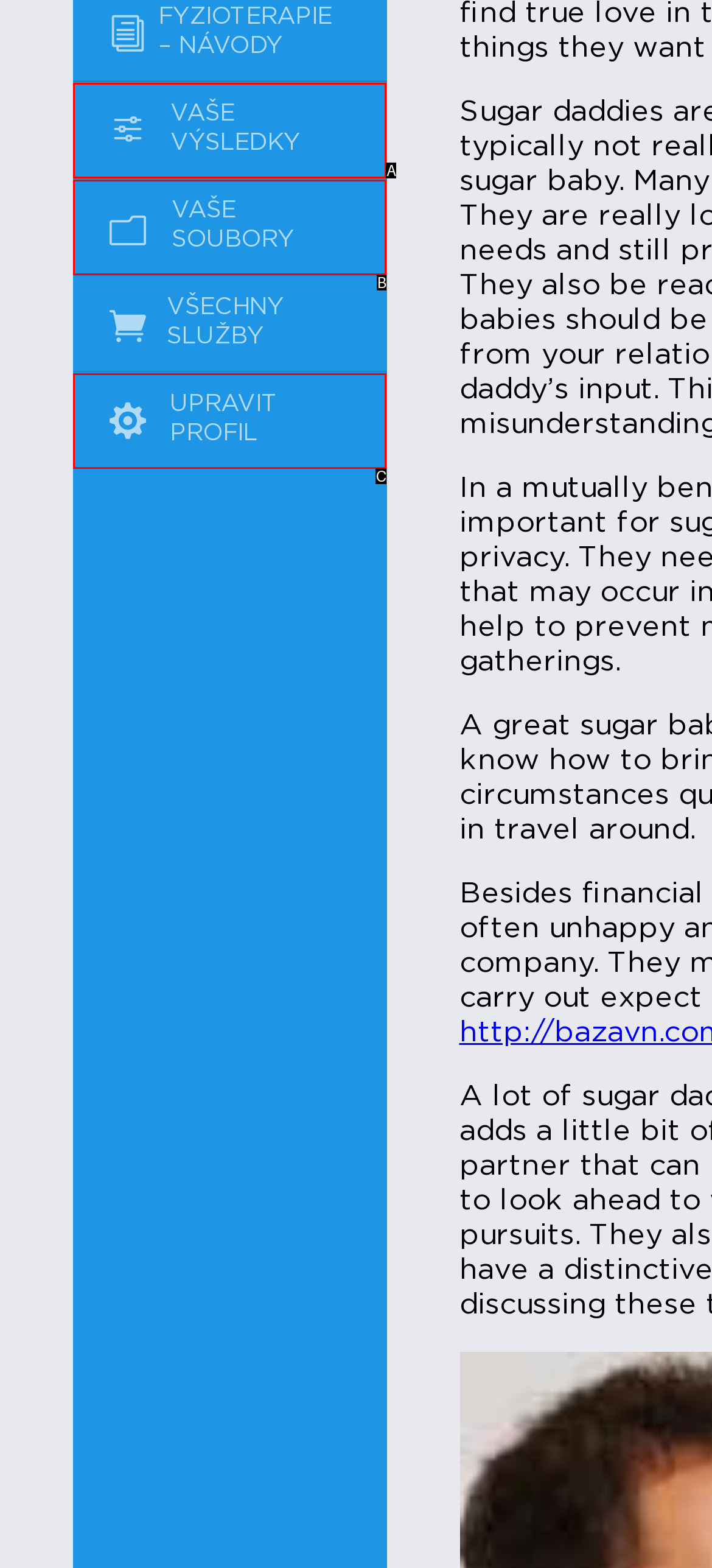Which option aligns with the description: UPRAVIT PROFIL? Respond by selecting the correct letter.

C